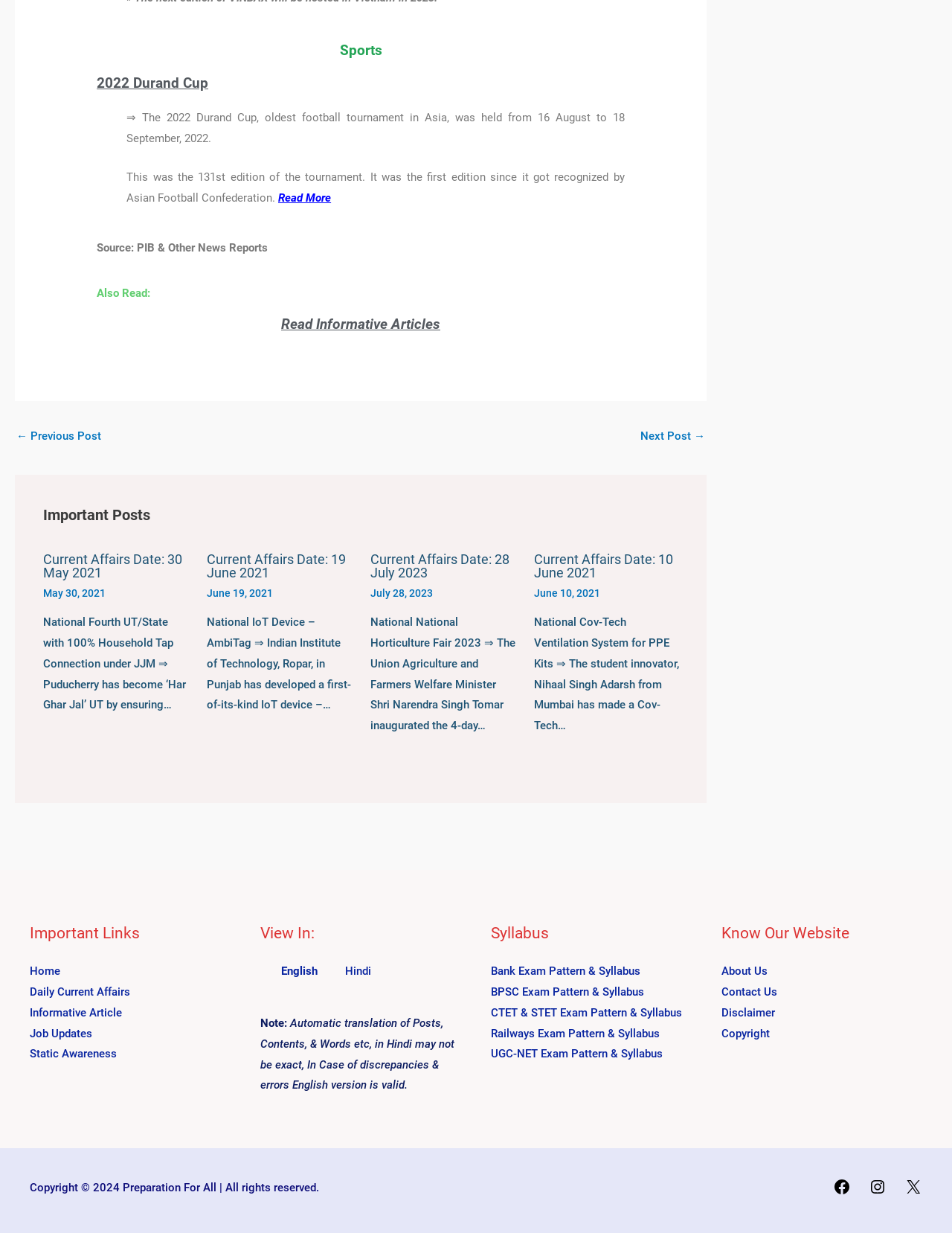Identify the bounding box of the UI element that matches this description: "BPSC Exam Pattern & Syllabus".

[0.516, 0.799, 0.677, 0.81]